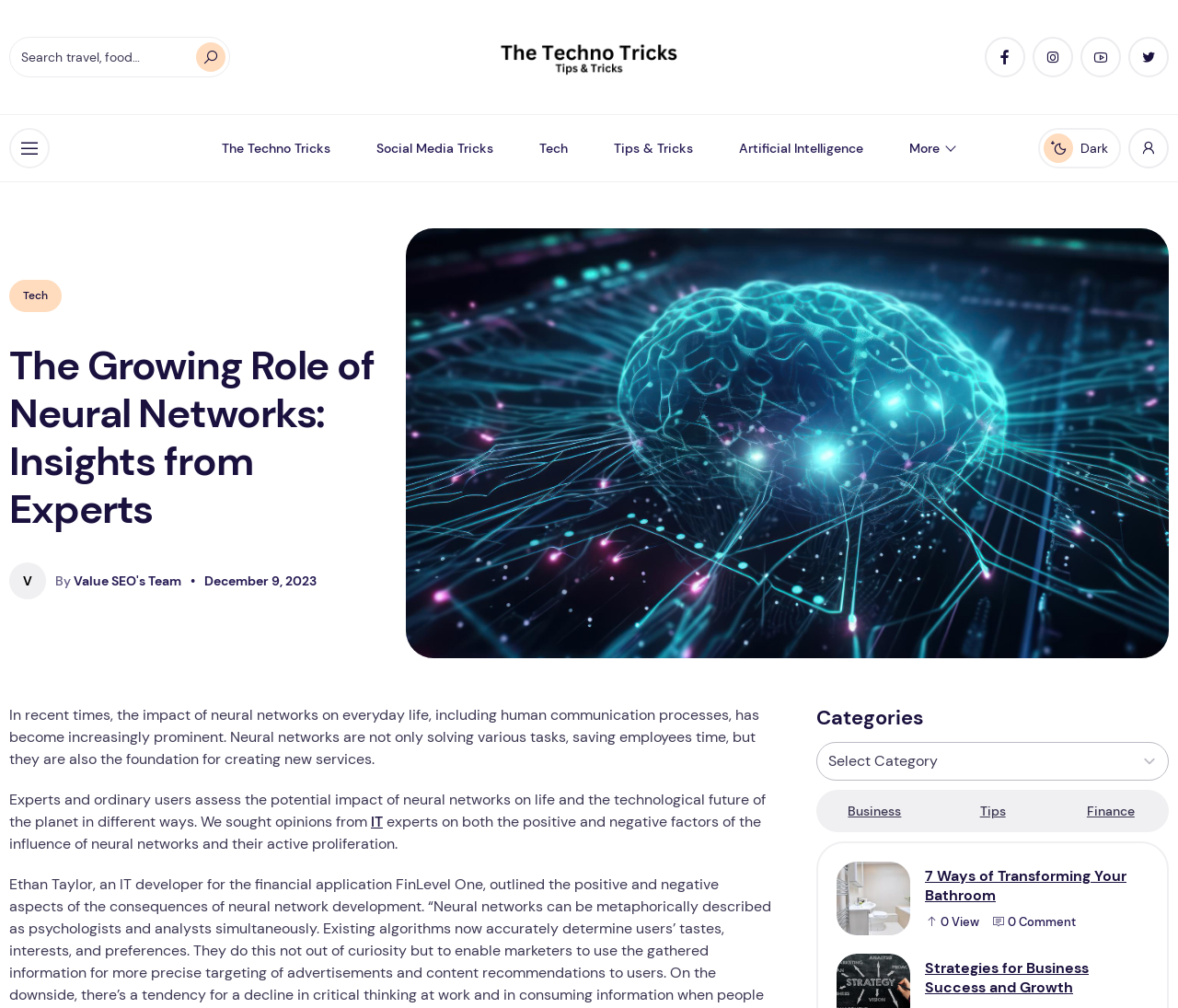Please find the main title text of this webpage.

The Growing Role of Neural Networks: Insights from Experts